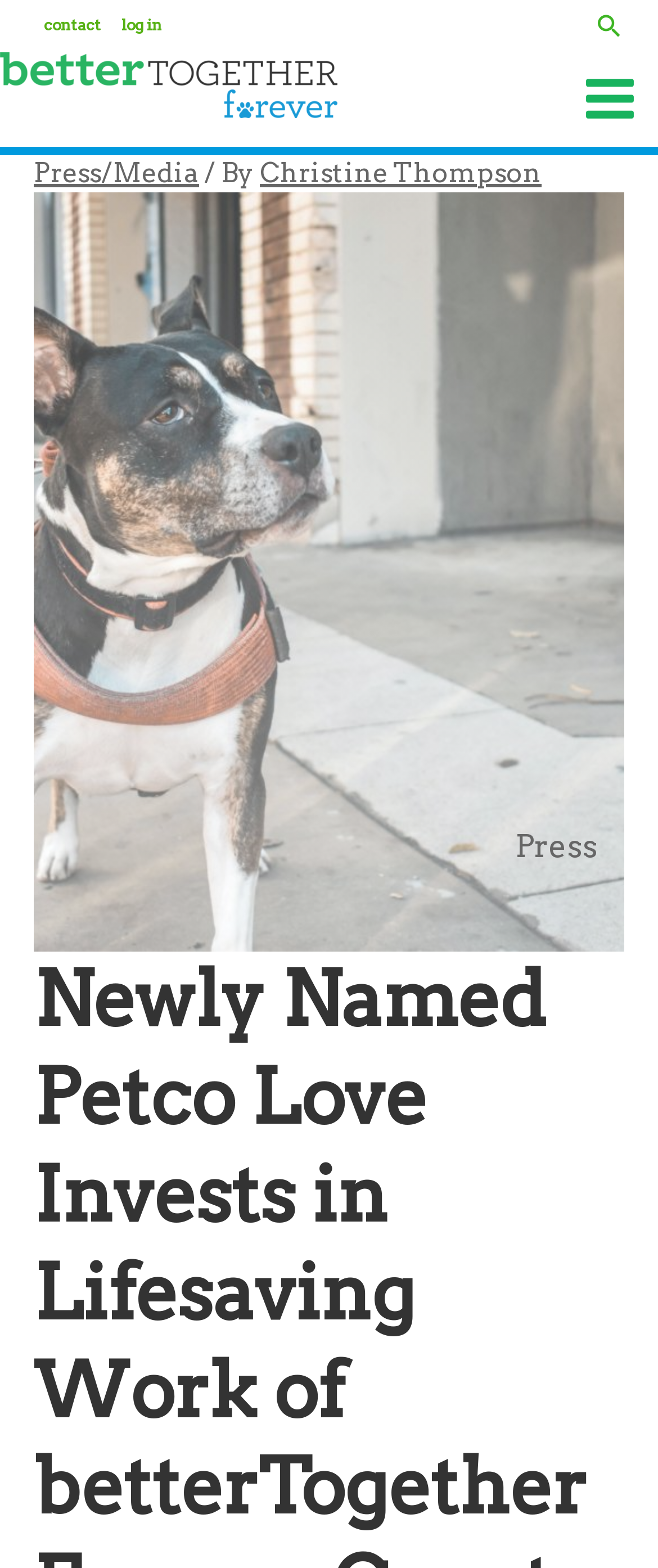Identify the bounding box of the UI component described as: "alt="Berwick Lodge Primary School"".

None